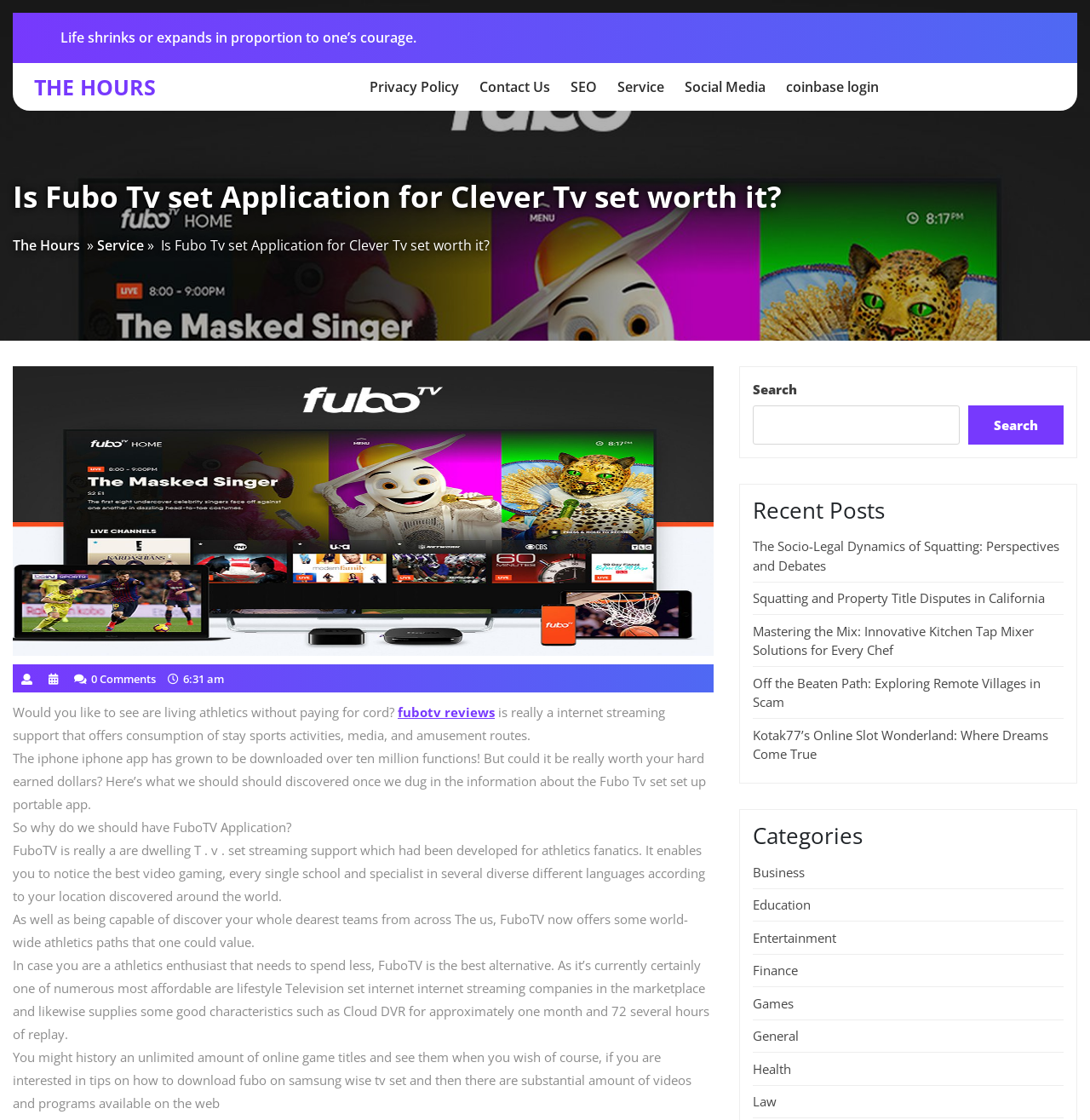Determine and generate the text content of the webpage's headline.

Is Fubo Tv set Application for Clever Tv set worth it?